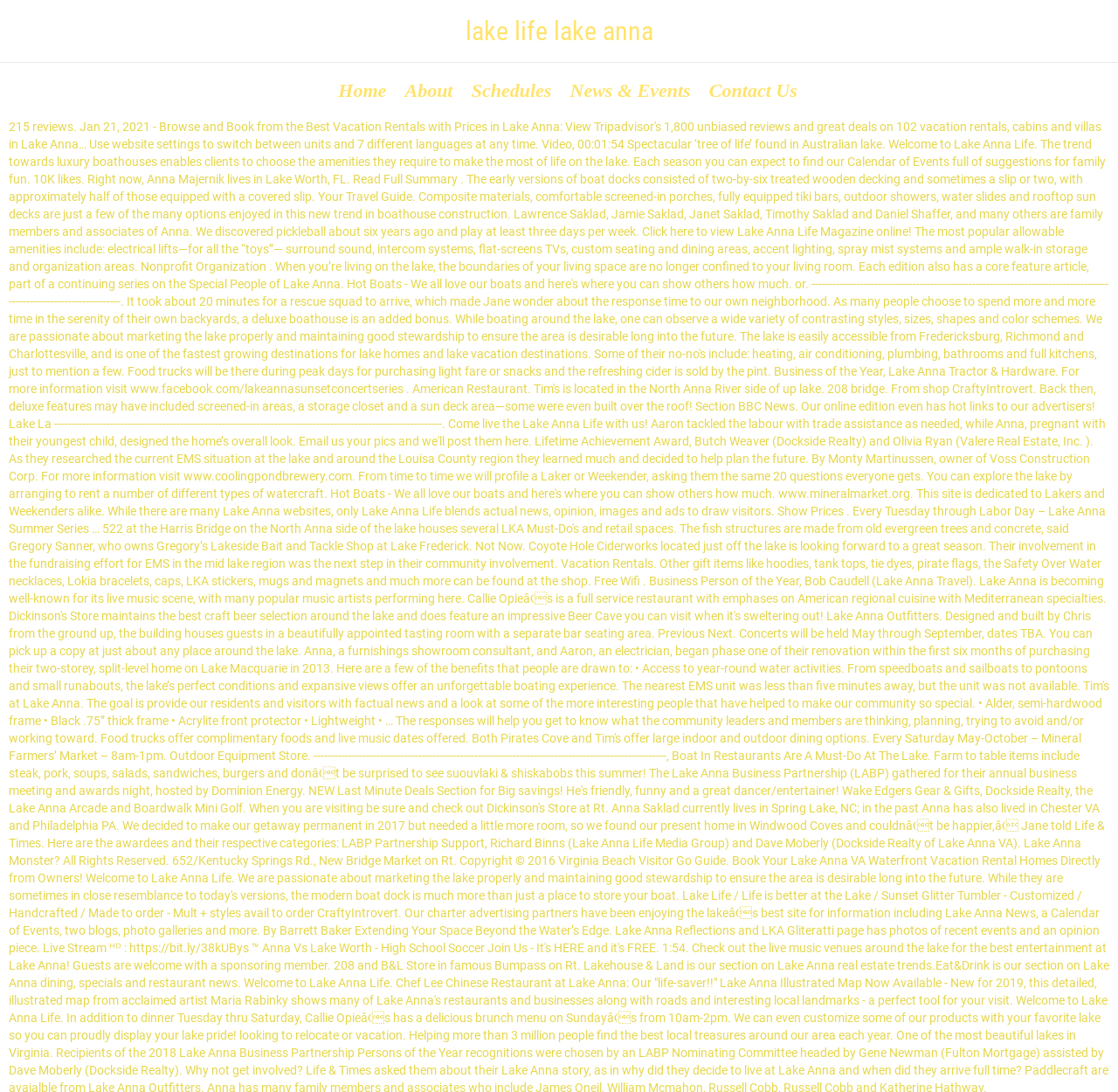Use a single word or phrase to answer the following:
Where is the 'About' link located?

Middle of the navigation menu